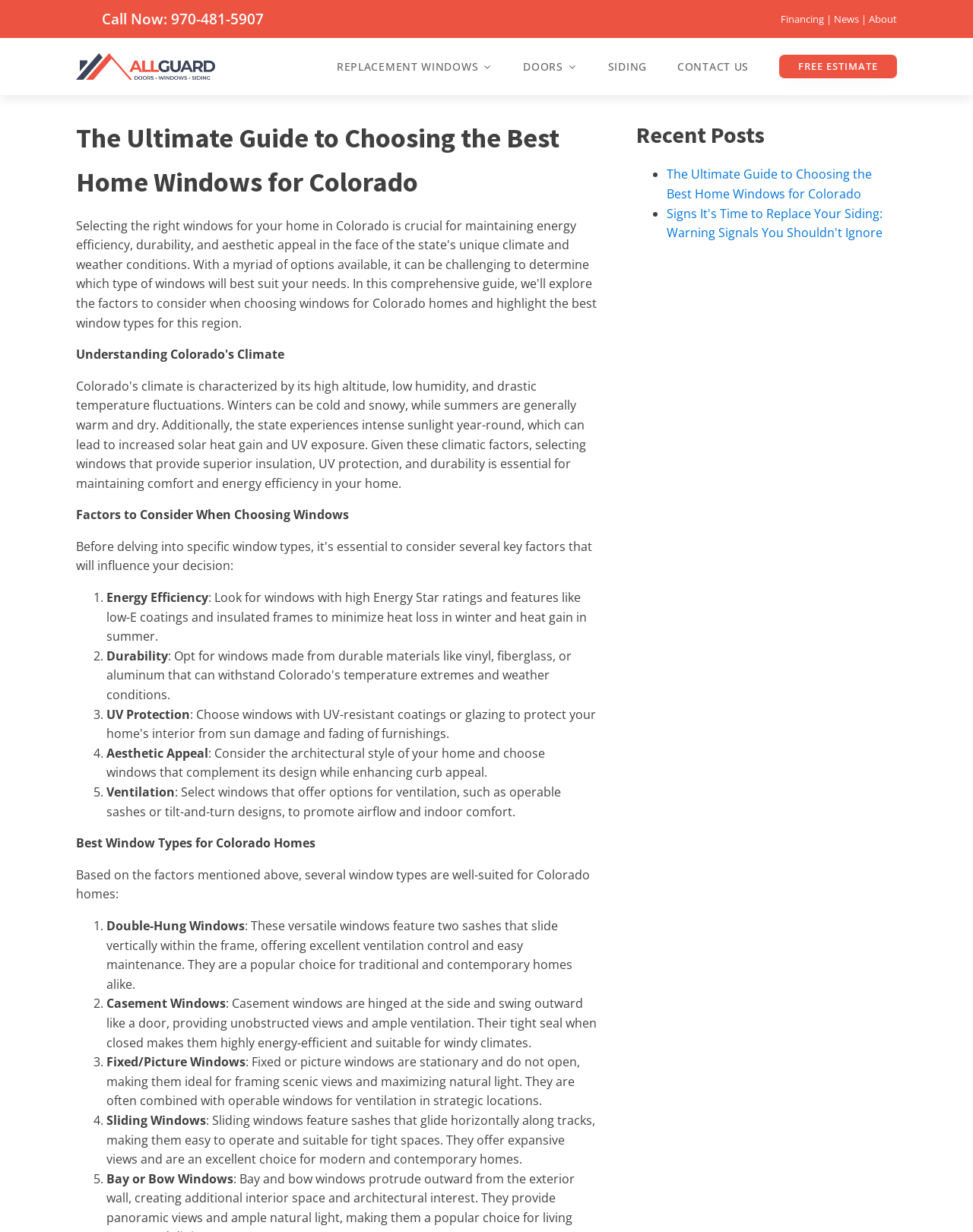Please determine the bounding box coordinates of the section I need to click to accomplish this instruction: "Explore the 'REPLACEMENT WINDOWS' section".

[0.33, 0.044, 0.522, 0.064]